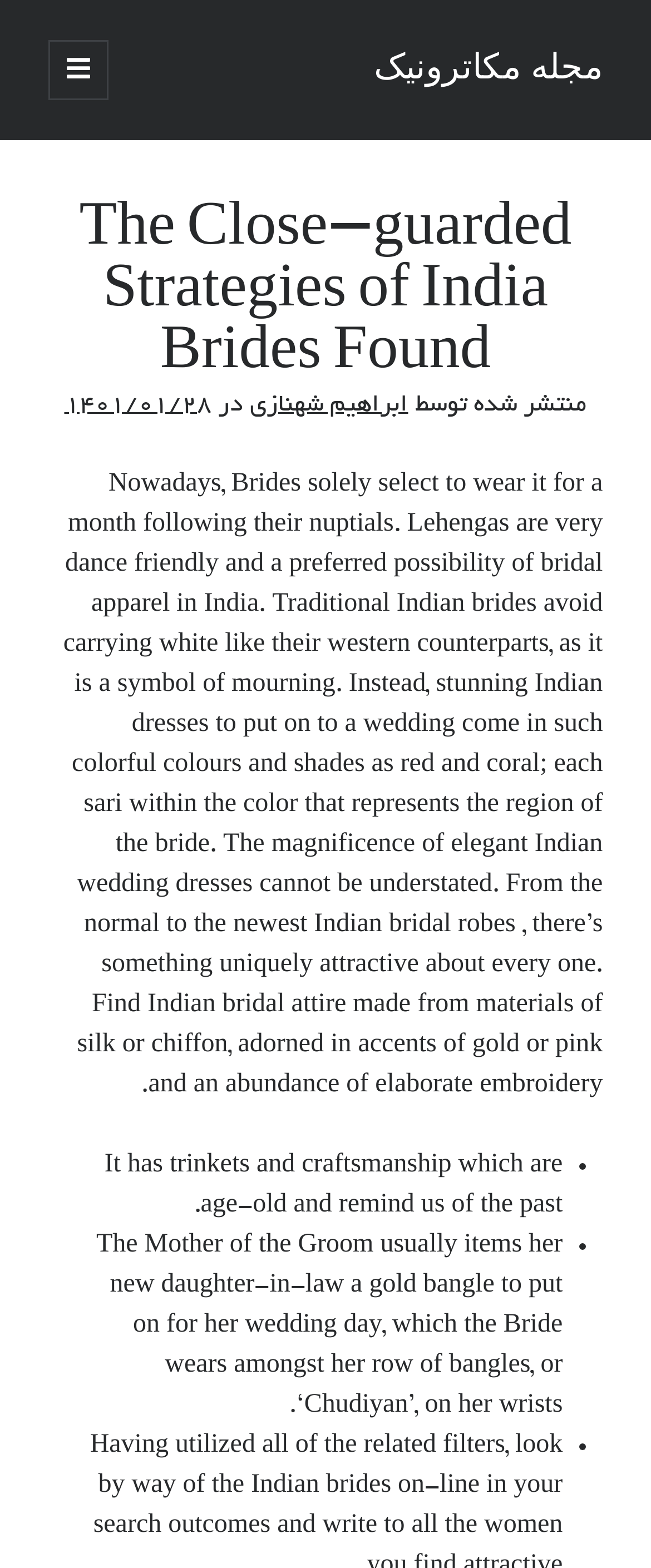Observe the image and answer the following question in detail: How many links are there under the 'نوشته‌های تازه' heading?

I counted the number of links under the 'نوشته‌های تازه' heading, starting from '🔷 امکان بازیافت گرما به انرژی الکتریکی با ورقه‌های گرافنی' and ending at 'نکاتی در مورد موفقیت در مسابقات رباتیک:', and found 6 links.